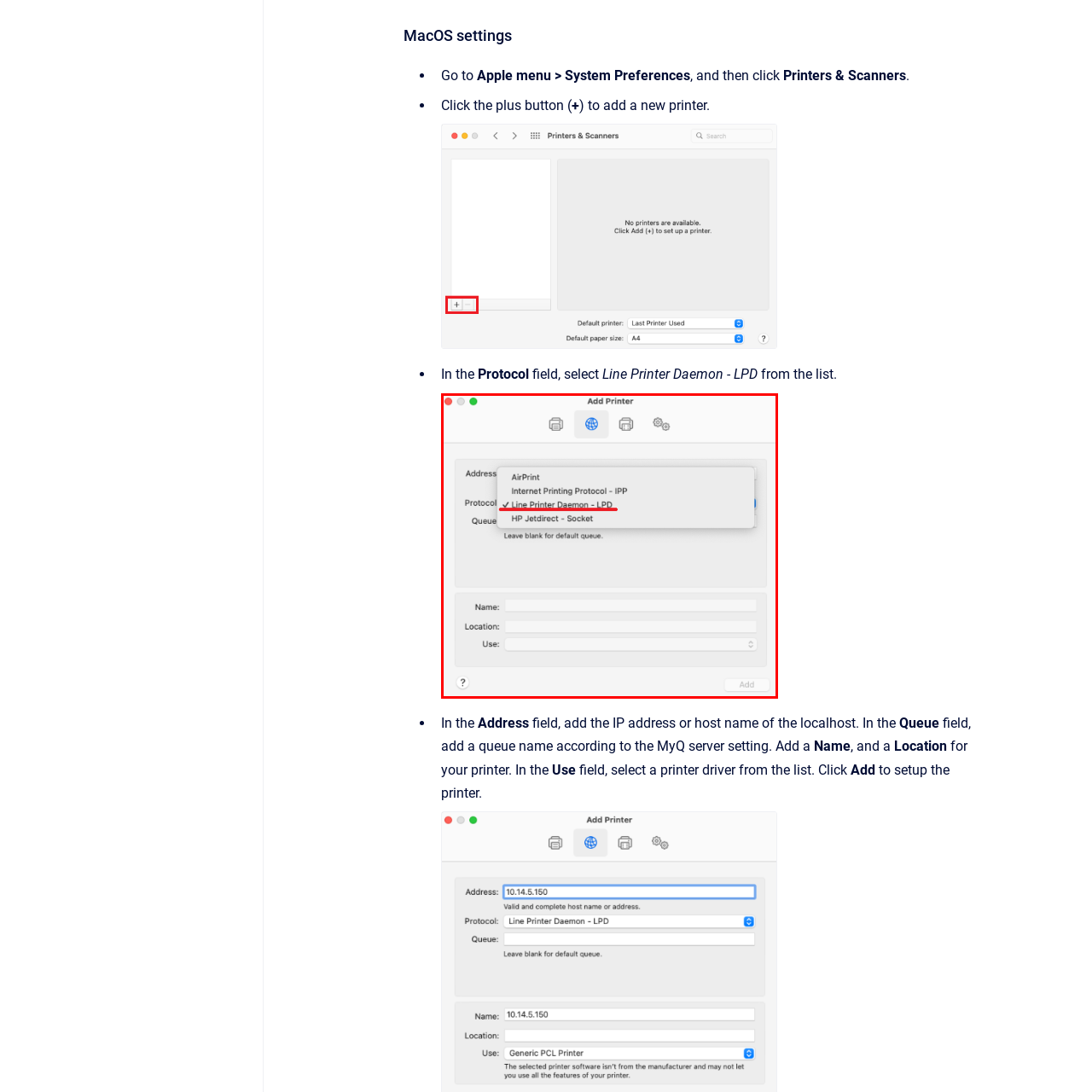What is the purpose of the 'Add' button?
Check the image enclosed by the red bounding box and give your answer in one word or a short phrase.

Finalize printer addition